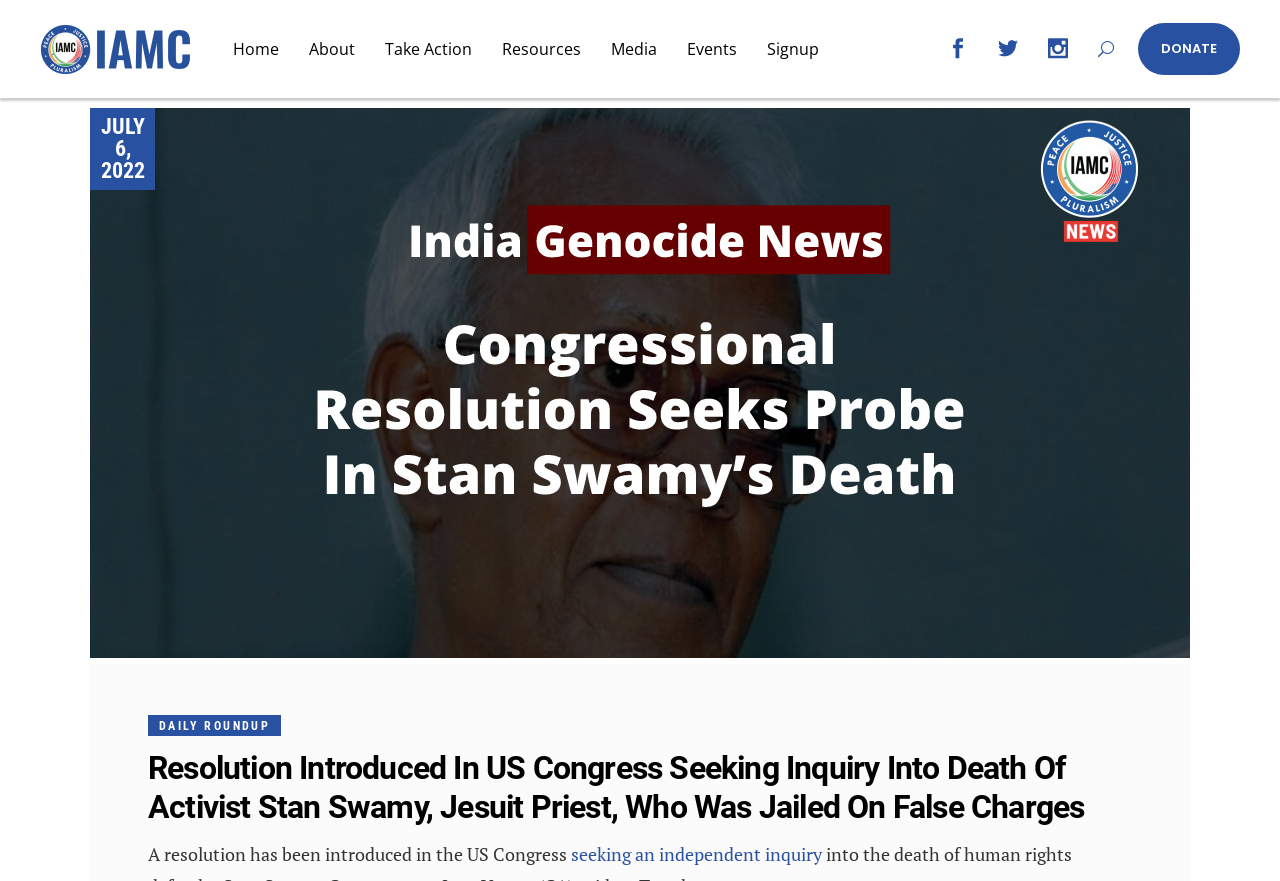Please determine the bounding box coordinates for the element that should be clicked to follow these instructions: "click the logo".

[0.031, 0.027, 0.148, 0.085]